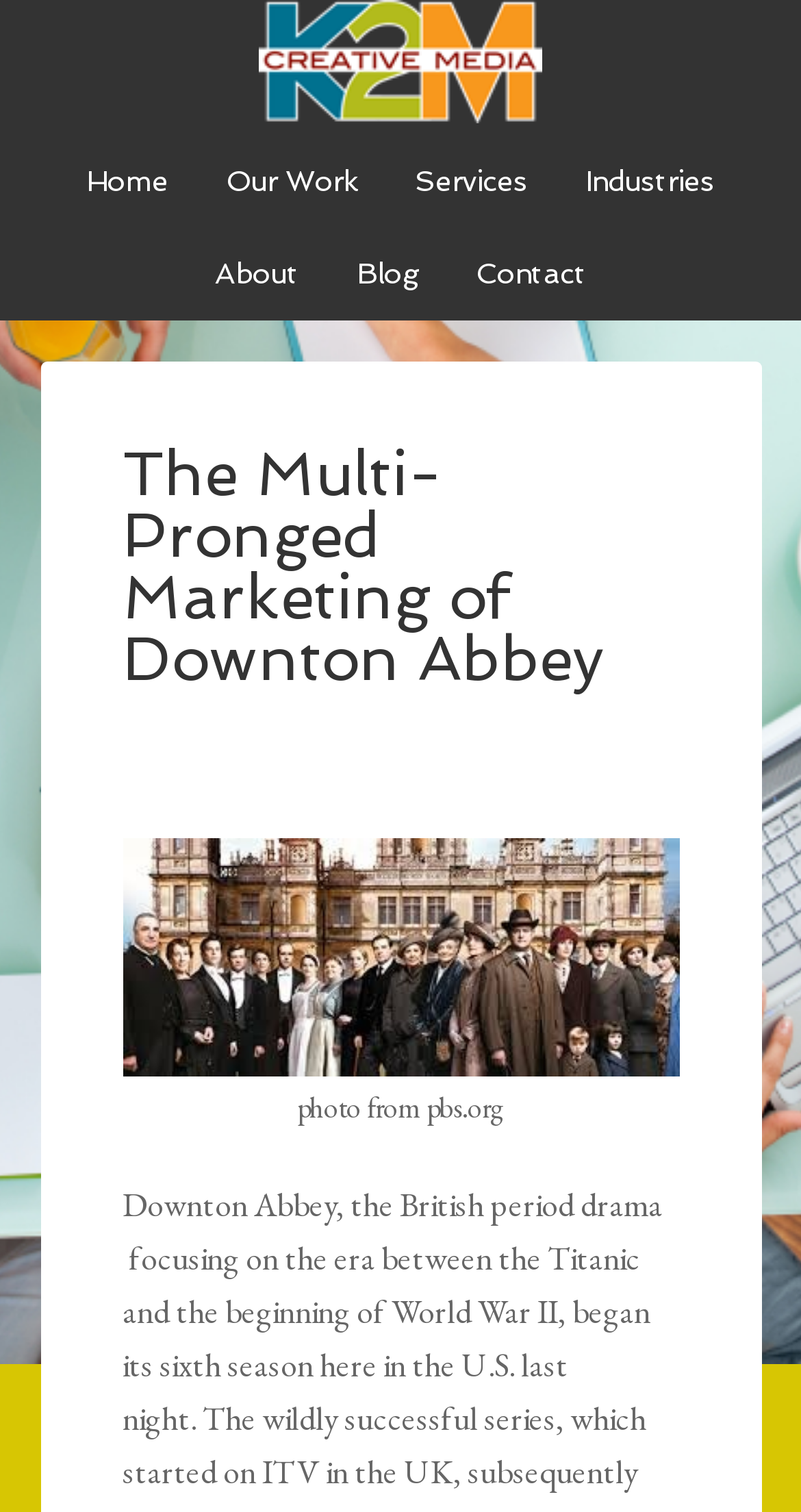Describe all the key features and sections of the webpage thoroughly.

The webpage is about Downton Abbey, a popular TV series. At the top, there are six navigation links: "K2M", "Home", "Our Work", "Services", "Industries", and "About", which are evenly spaced and span the entire width of the page. Below these links, there are three more links: "Blog" and "Contact", which are positioned slightly below the previous ones.

The main content of the page is a header section with a heading that reads "The Multi-Pronged Marketing of Downton Abbey". This heading is a link, and it is positioned near the top of the page, taking up about half of the page's width. Below the heading, there is a small non-descriptive text element, followed by a link to a photo from pbs.org, which is an image that takes up about half of the page's width. The image has a caption, but its content is not specified.